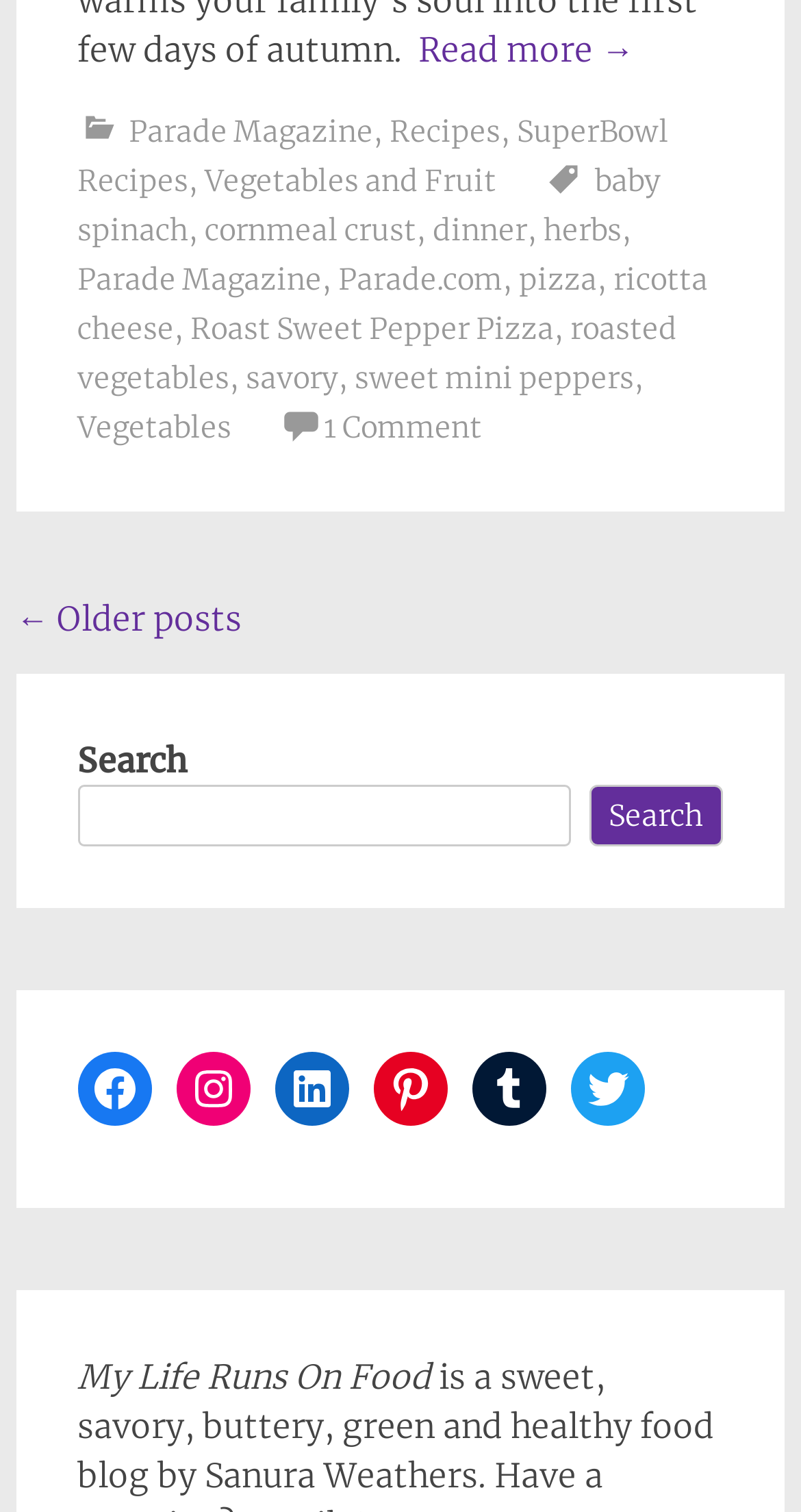Identify the coordinates of the bounding box for the element that must be clicked to accomplish the instruction: "Share on Facebook".

[0.097, 0.696, 0.189, 0.745]